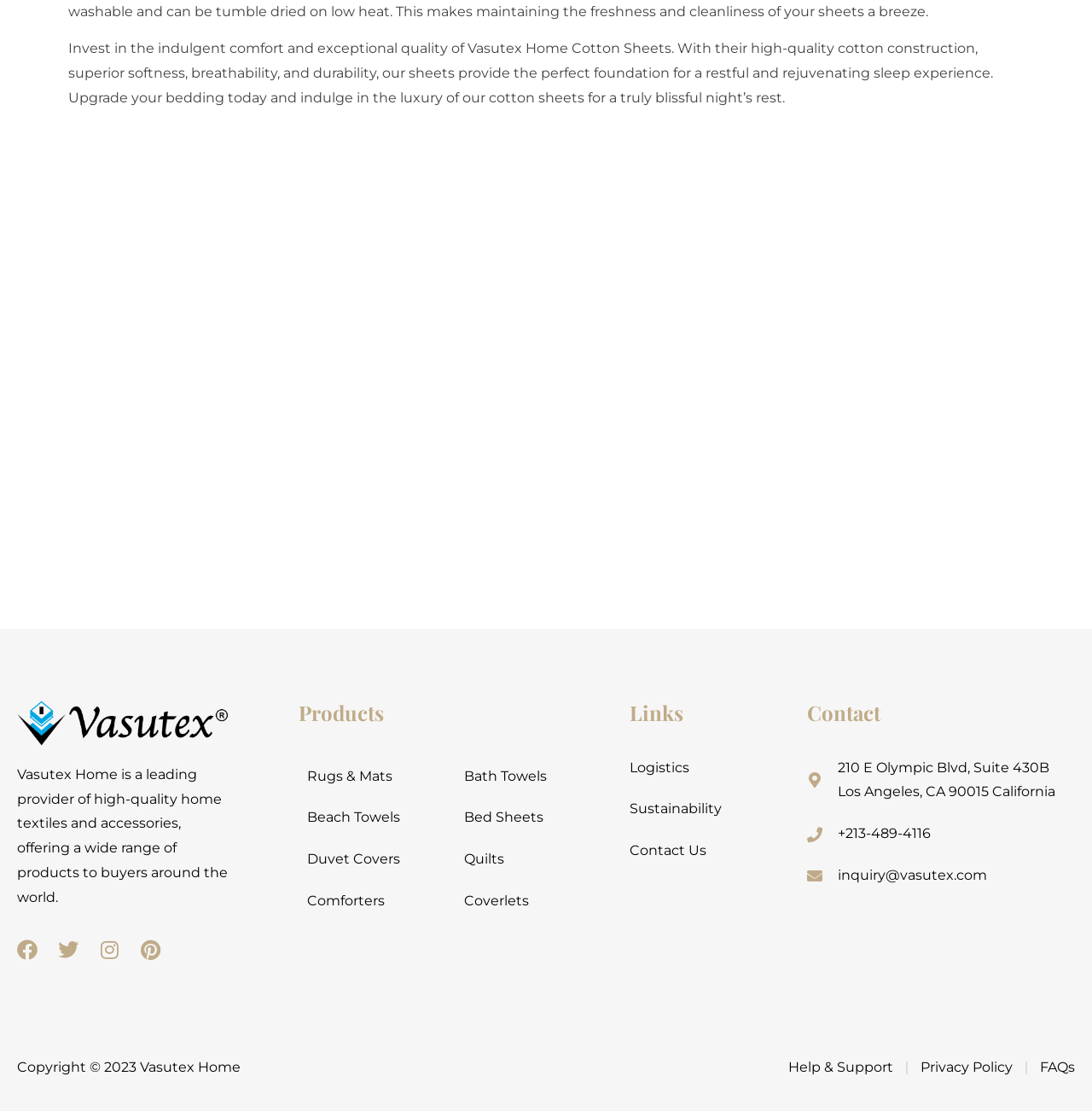Please identify the bounding box coordinates of the clickable element to fulfill the following instruction: "Follow Vasutex Home on Facebook". The coordinates should be four float numbers between 0 and 1, i.e., [left, top, right, bottom].

[0.016, 0.846, 0.034, 0.864]